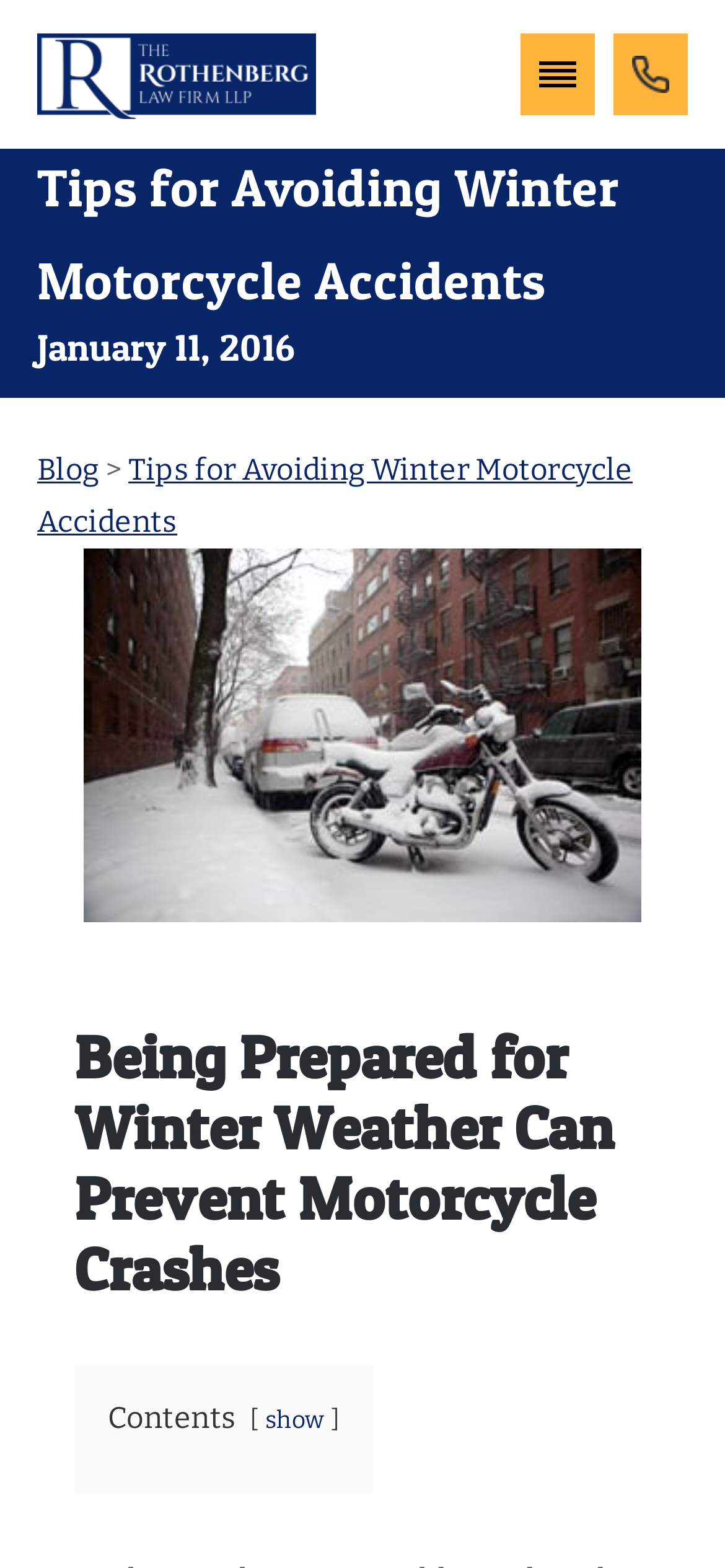Identify and provide the text of the main header on the webpage.

Tips for Avoiding Winter Motorcycle Accidents